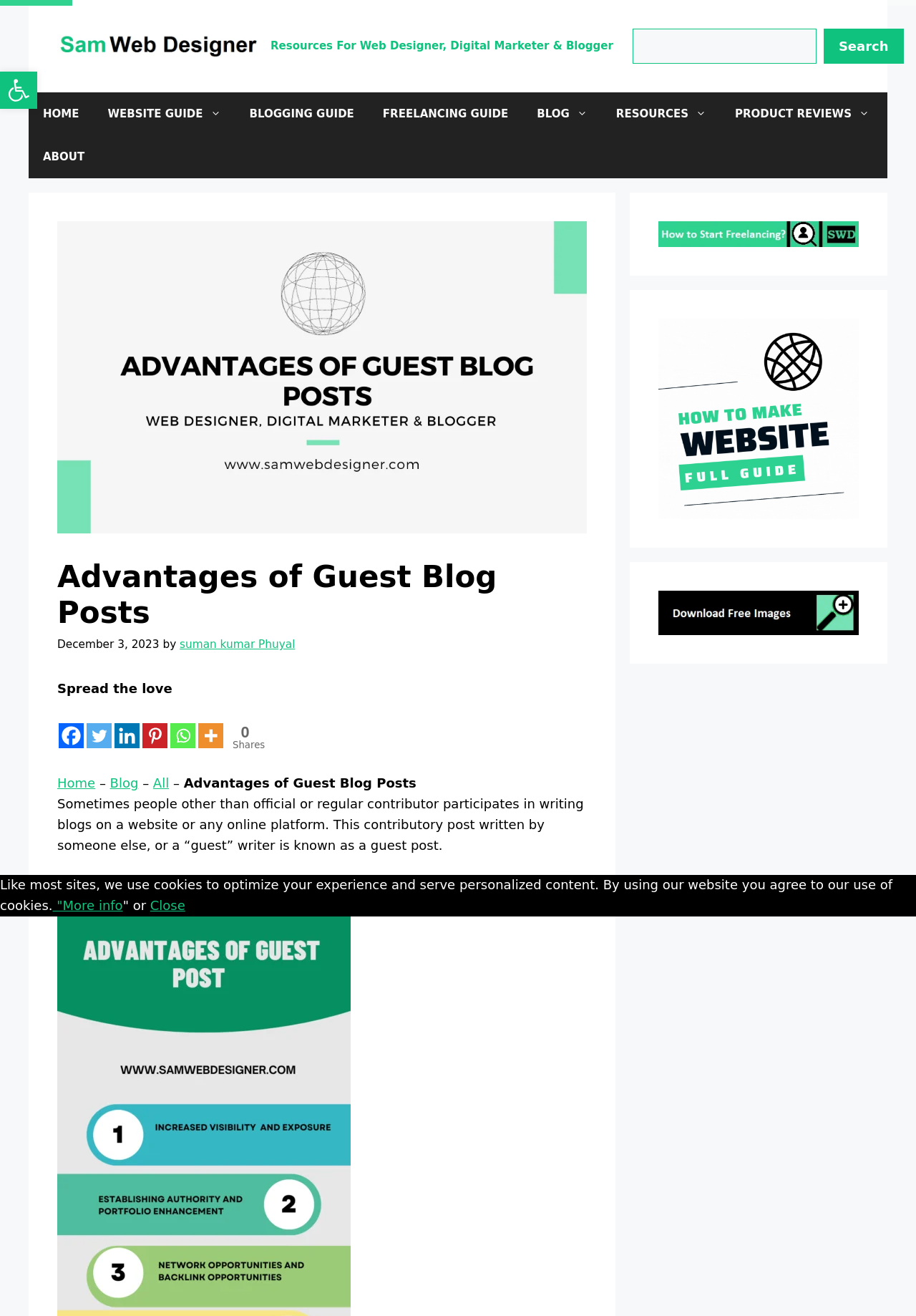What is the website about?
Kindly give a detailed and elaborate answer to the question.

Based on the navigation menu and the resources section, it appears that the website is focused on providing information and guides related to web design, digital marketing, and blogging.